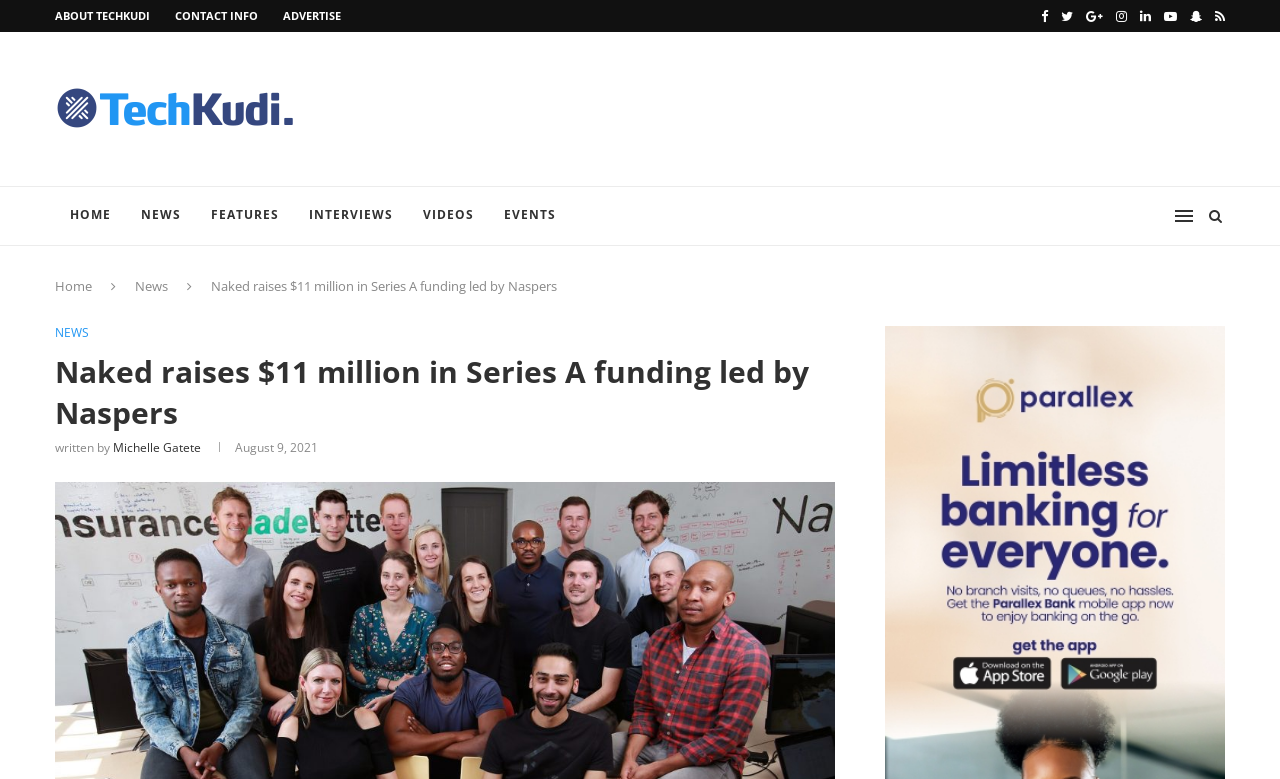Provide a brief response using a word or short phrase to this question:
When was the article 'Naked raises $11 million in Series A funding led by Naspers' published?

August 9, 2021